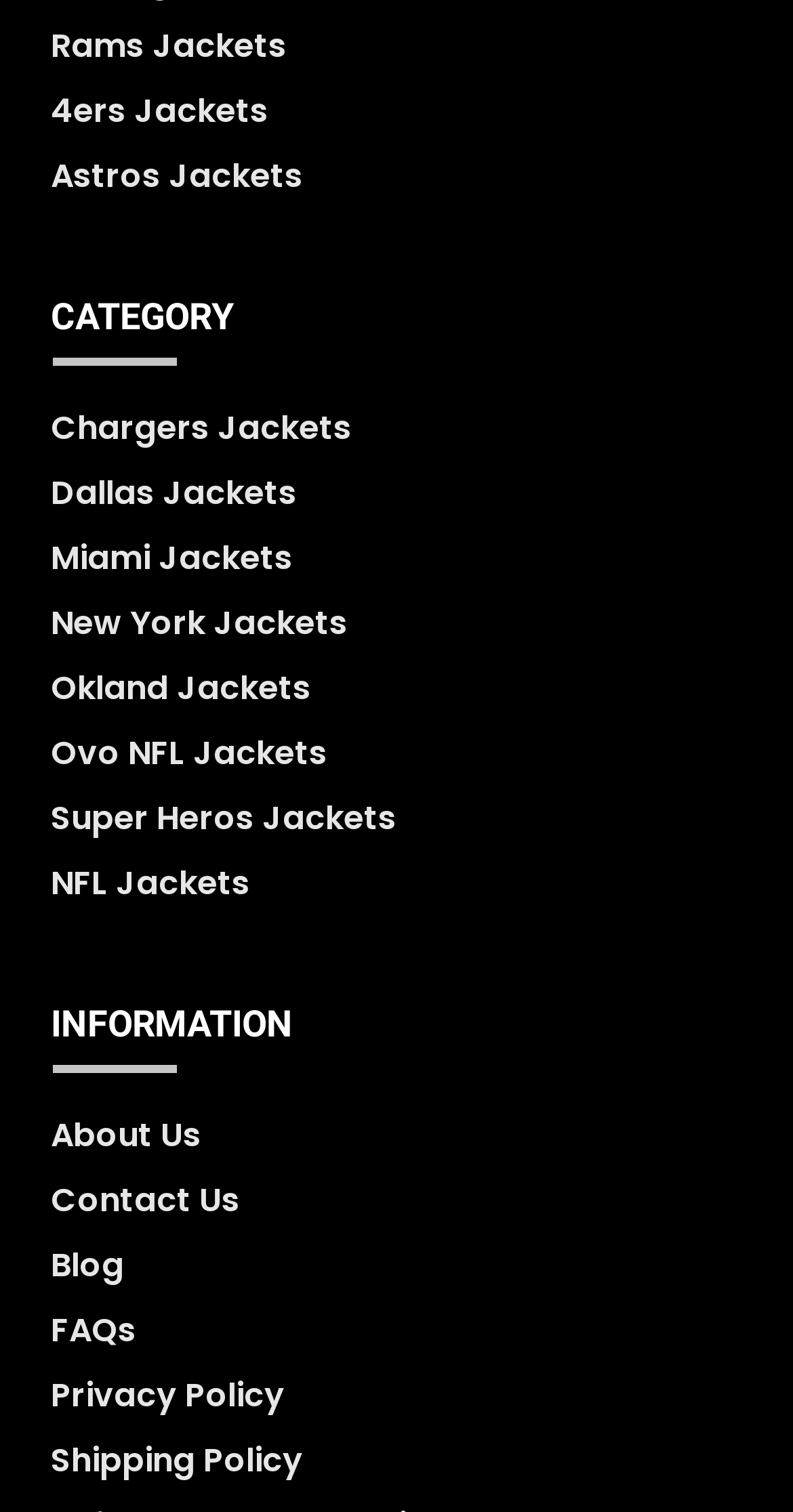What is the last link available under the 'INFORMATION' section?
Answer the question with as much detail as you can, using the image as a reference.

The last link available under the 'INFORMATION' section on the webpage is 'Shipping Policy', which is likely a page that provides information about the website's shipping policies and procedures.